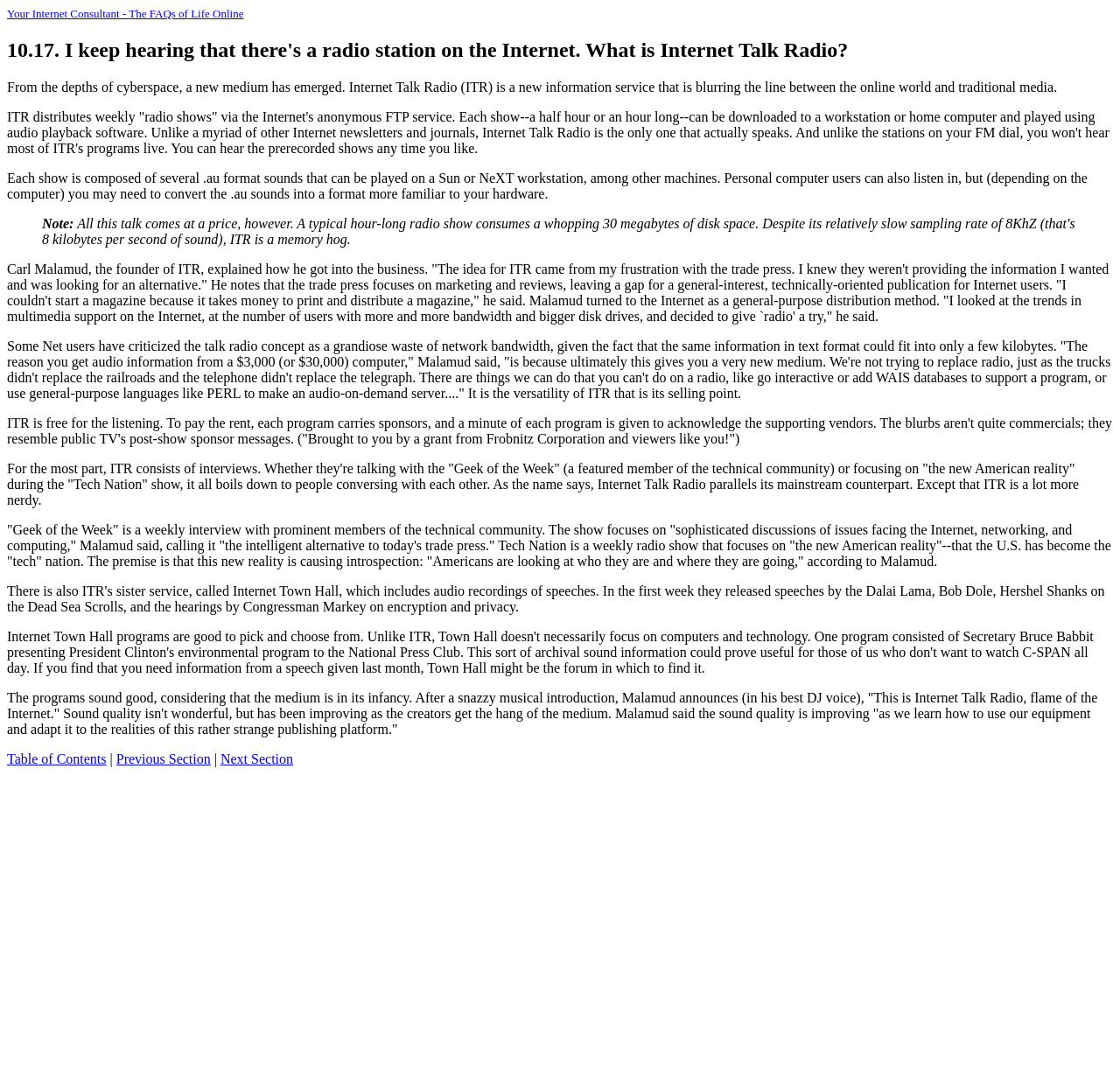Locate the bounding box of the UI element with the following description: "Table of Contents".

[0.006, 0.689, 0.095, 0.703]